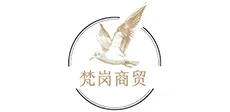Respond with a single word or short phrase to the following question: 
What is the font style of the company name?

Sophisticated